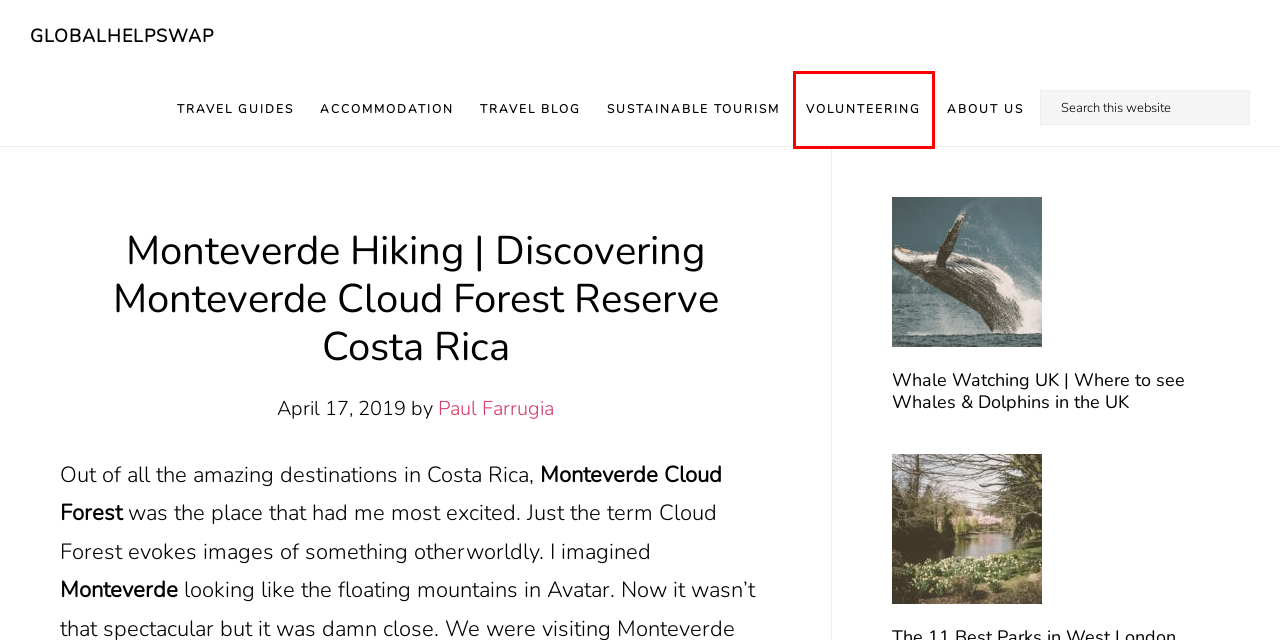Take a look at the provided webpage screenshot featuring a red bounding box around an element. Select the most appropriate webpage description for the page that loads after clicking on the element inside the red bounding box. Here are the candidates:
A. The 11 Best Parks in West London - Globalhelpswap
B. Whale Watching UK | Where to see Whales & Dolphins in the UK
C. Sustainable Tourism Archives - Globalhelpswap
D. Travel Guides Archives - Globalhelpswap
E. Volunteering opportunities abroad | globalhelpswap
F. About Us | globalhelpswap - Responsible Travel Blog
G. globalhelpswap - Responsible Travel Blog
H. globalhelpswap | Responsible Travel Blog

E